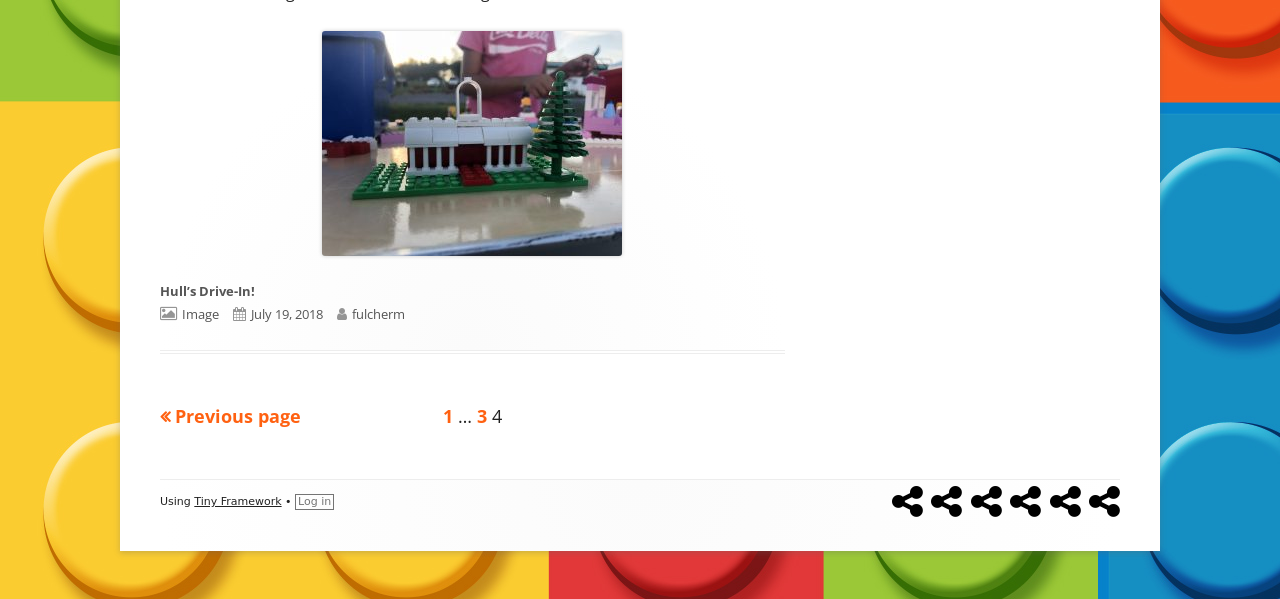Kindly determine the bounding box coordinates for the area that needs to be clicked to execute this instruction: "Click on Hull’s Drive-In!".

[0.125, 0.47, 0.199, 0.5]